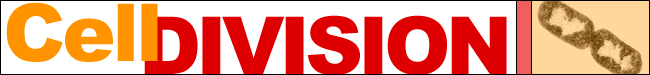Give a short answer using one word or phrase for the question:
What is the function of cell division in living organisms?

Growth and repair